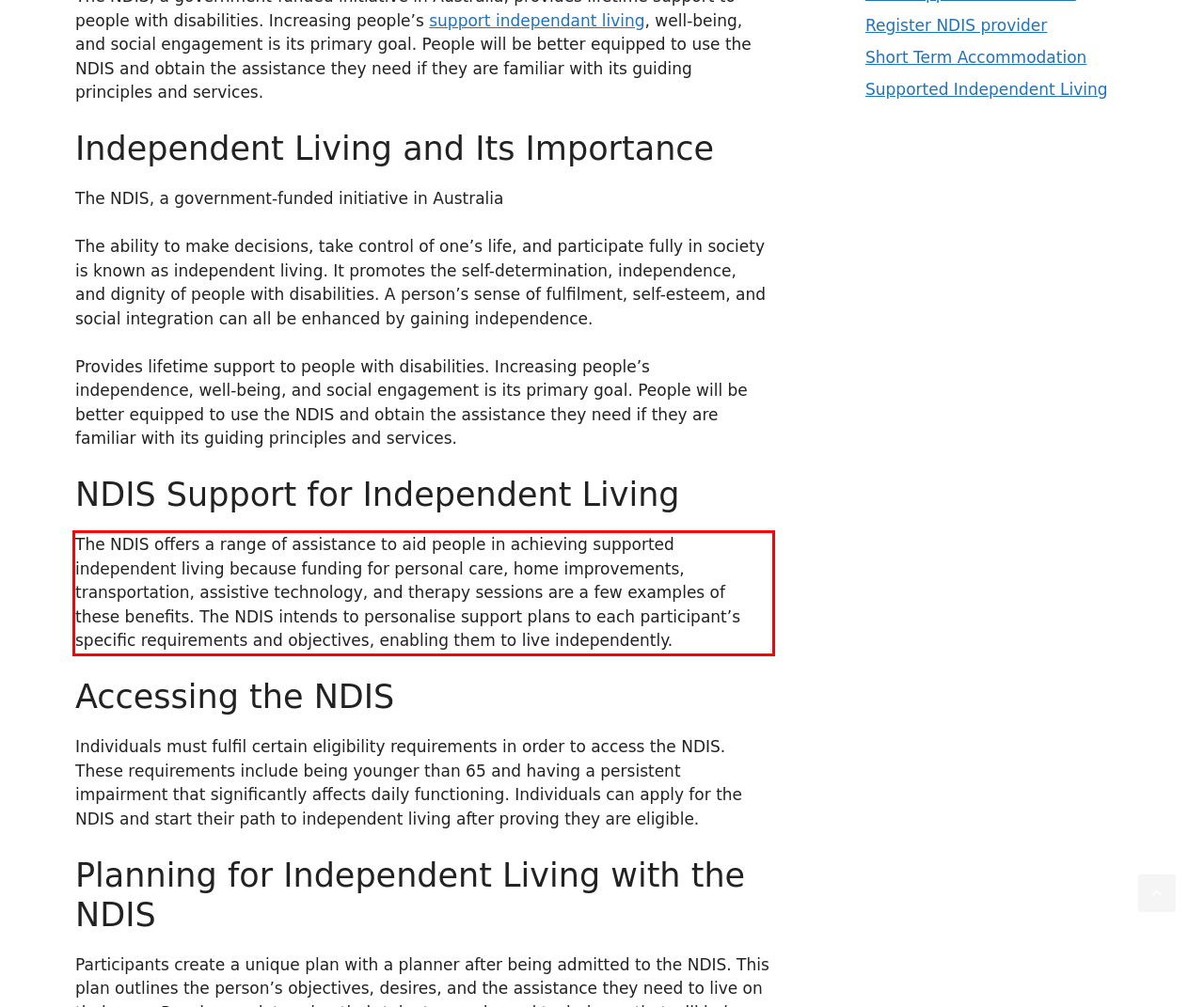From the provided screenshot, extract the text content that is enclosed within the red bounding box.

The NDIS offers a range of assistance to aid people in achieving supported independent living because funding for personal care, home improvements, transportation, assistive technology, and therapy sessions are a few examples of these benefits. The NDIS intends to personalise support plans to each participant’s specific requirements and objectives, enabling them to live independently.